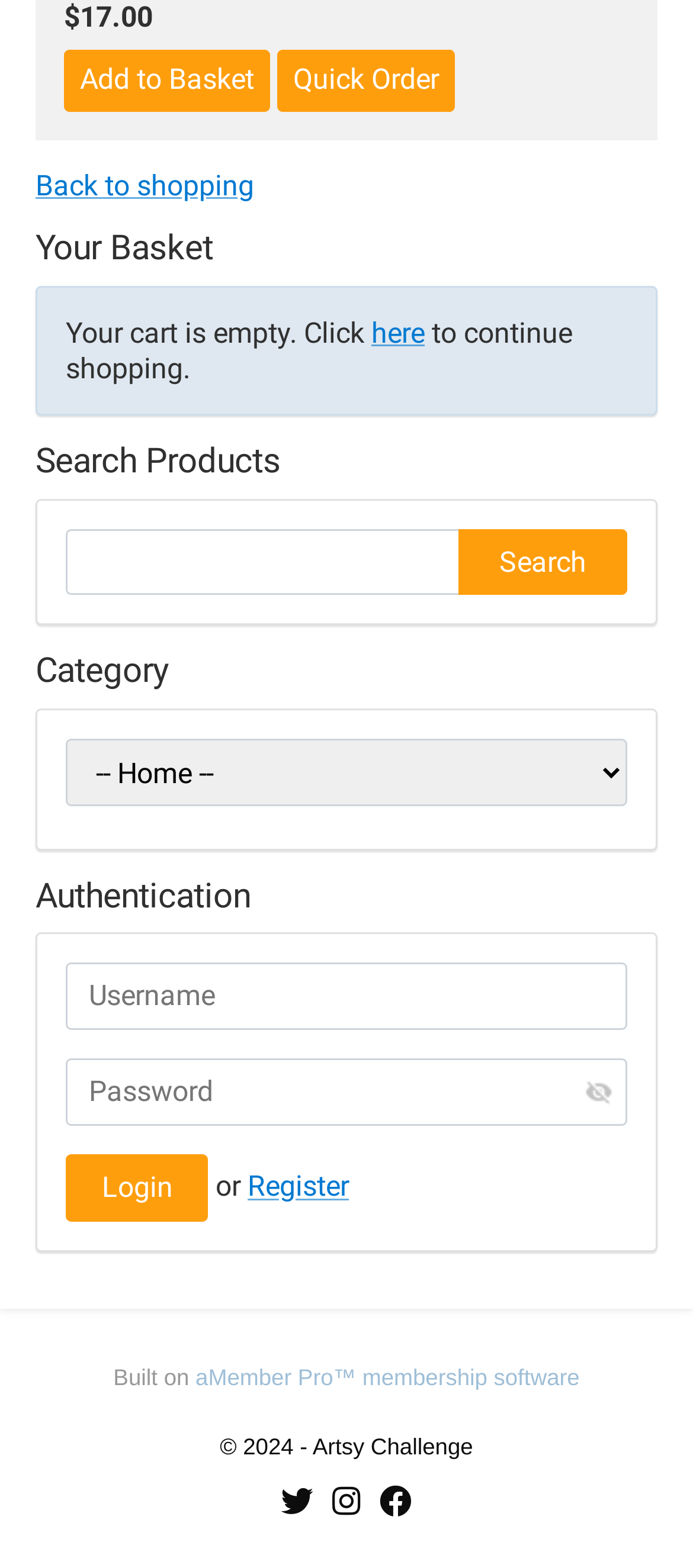Bounding box coordinates should be in the format (top-left x, top-left y, bottom-right x, bottom-right y) and all values should be floating point numbers between 0 and 1. Determine the bounding box coordinate for the UI element described as: Register

[0.357, 0.746, 0.504, 0.767]